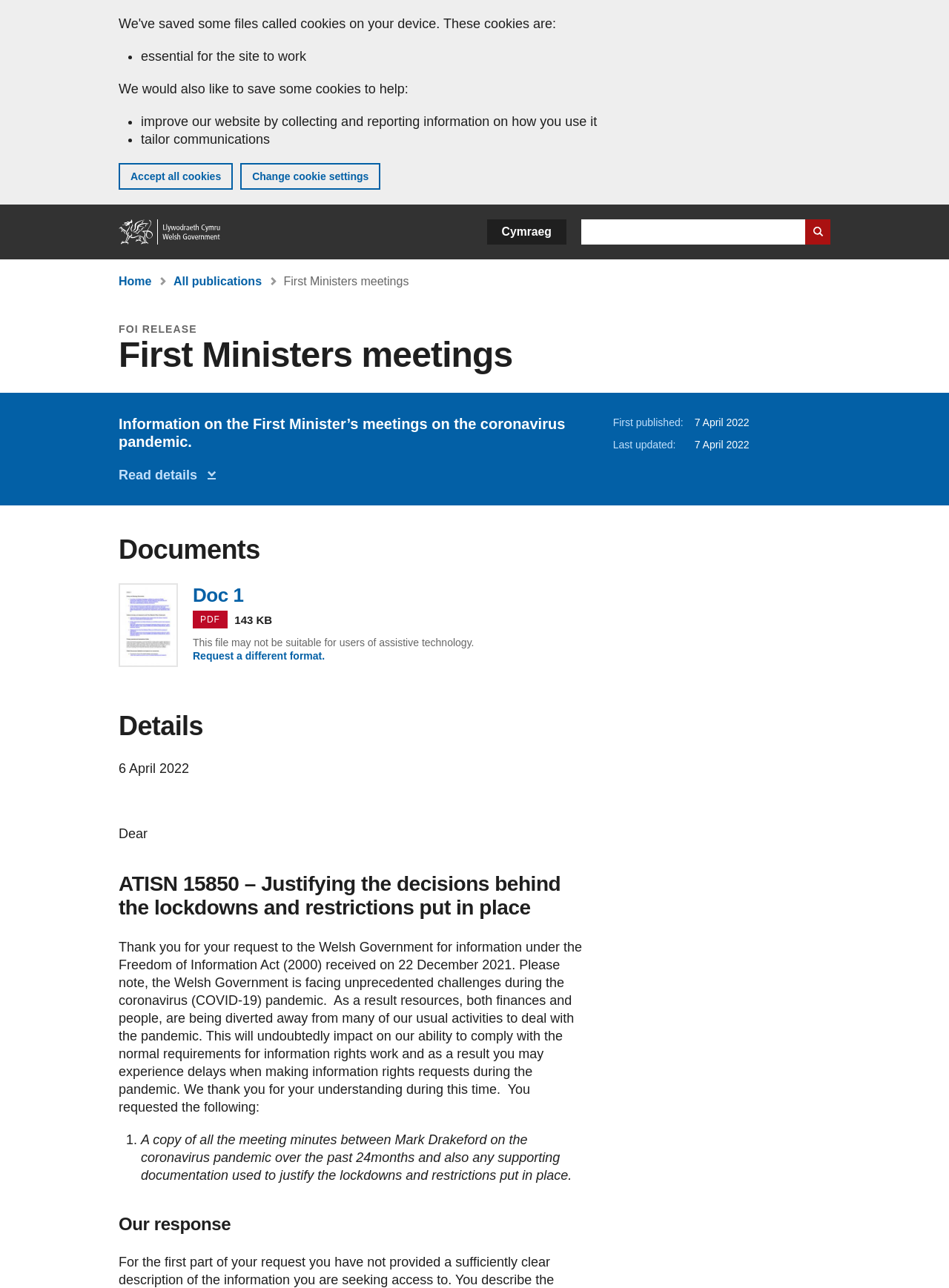Locate the bounding box coordinates of the area where you should click to accomplish the instruction: "Visit the About Us page".

None